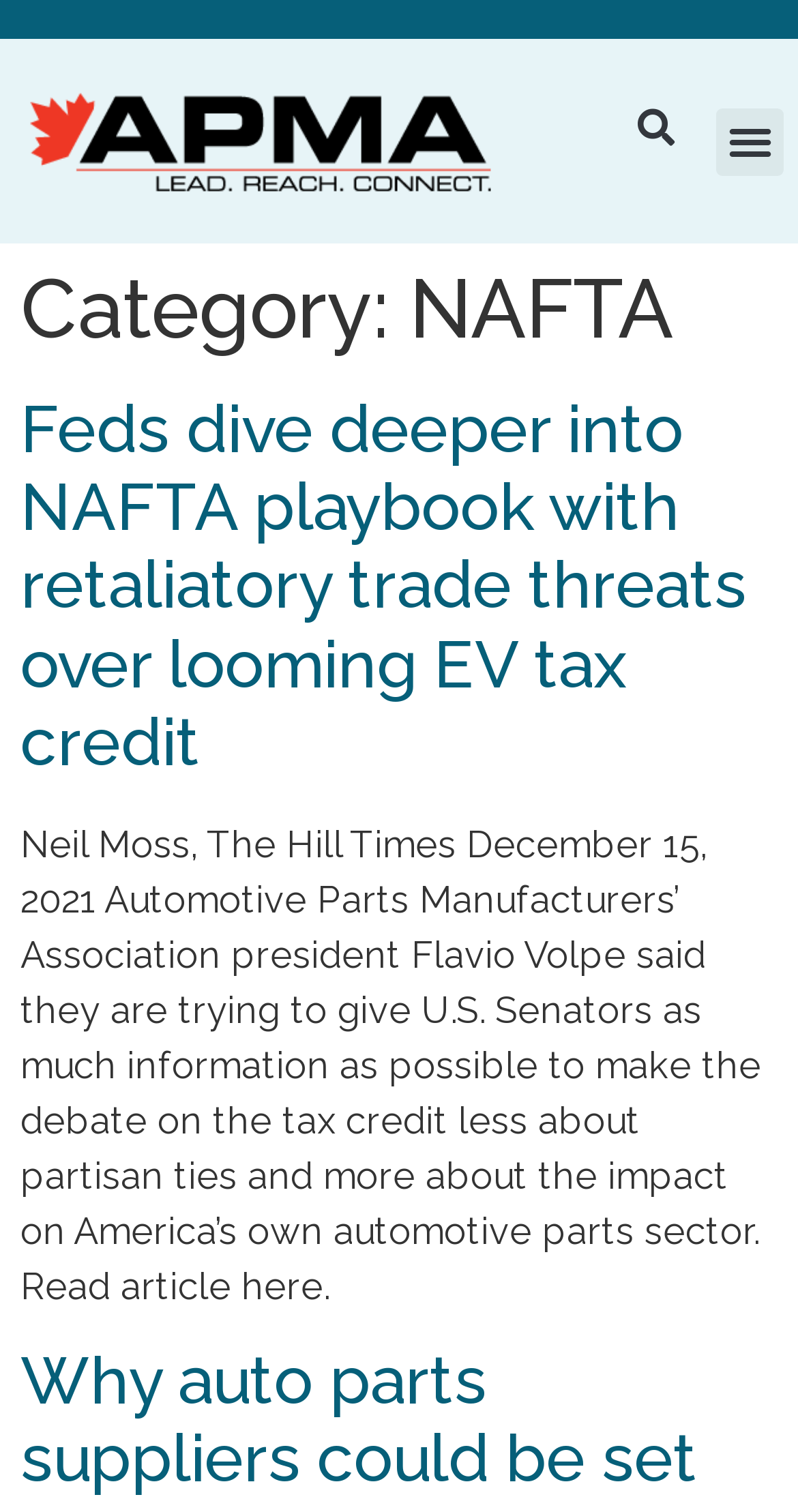Give a detailed account of the webpage, highlighting key information.

The webpage is about the NAFTA Archives of the Automotive Parts Manufacturers' Association (APMA). At the top left, there is a link to APMA accompanied by an image with the same name. On the top right, there is a menu toggle button and a search bar with a search button. 

Below the top section, there is a header that categorizes the content as "NAFTA". Underneath, there is an article with a heading that reads "Feds dive deeper into NAFTA playbook with retaliatory trade threats over looming EV tax credit". This heading is a link to the full article. Below the heading, there is a paragraph of text that summarizes the article, mentioning the president of APMA, Flavio Volpe, and the impact of the tax credit on America's automotive parts sector. The paragraph ends with a "Read article here" link.